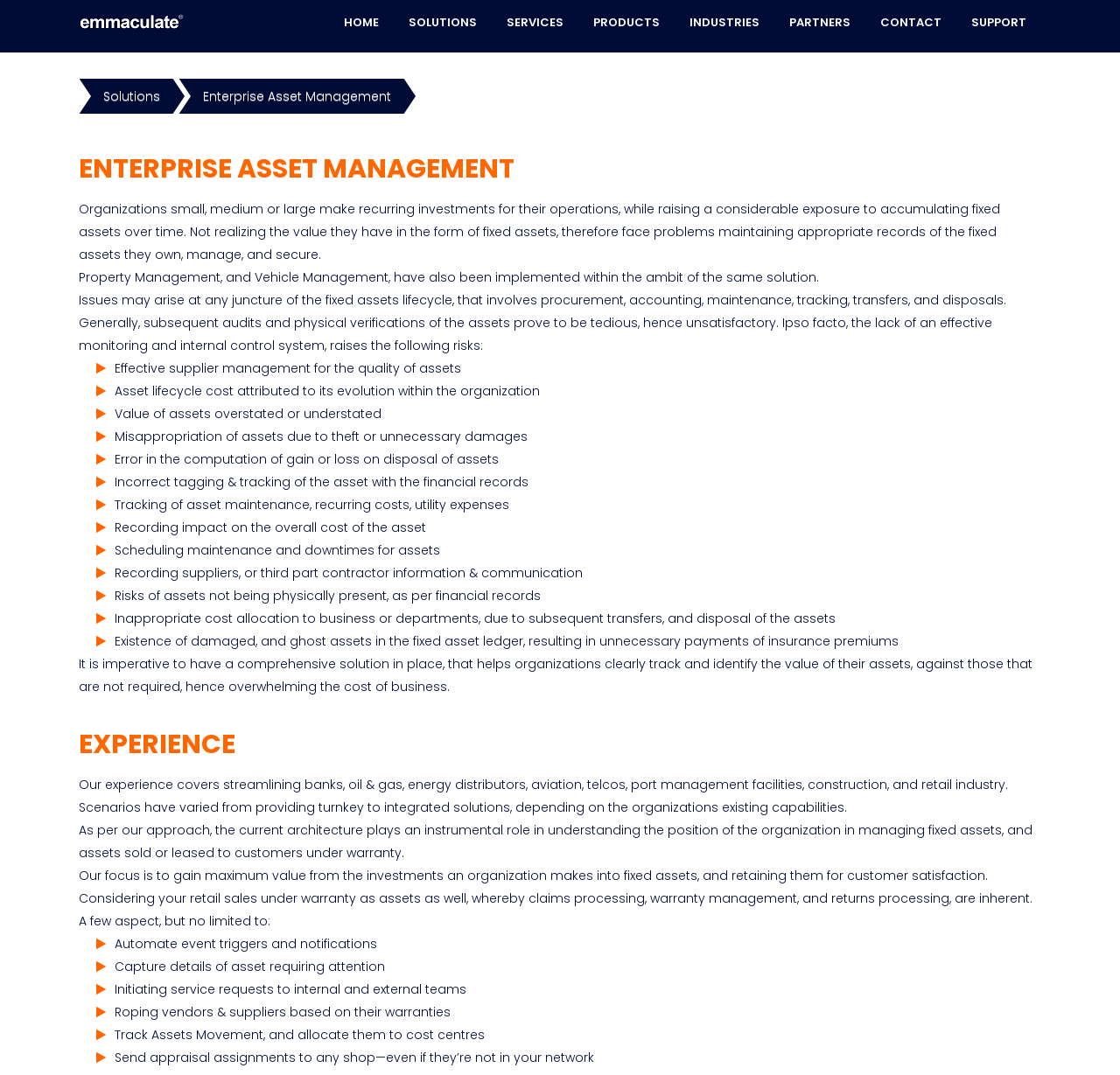What is the risk of not having an effective monitoring and internal control system?
Please elaborate on the answer to the question with detailed information.

According to the webpage, the lack of an effective monitoring and internal control system raises the risk of misappropriation of assets due to theft or unnecessary damages. This implies that having such a system in place is essential to prevent asset misappropriation.